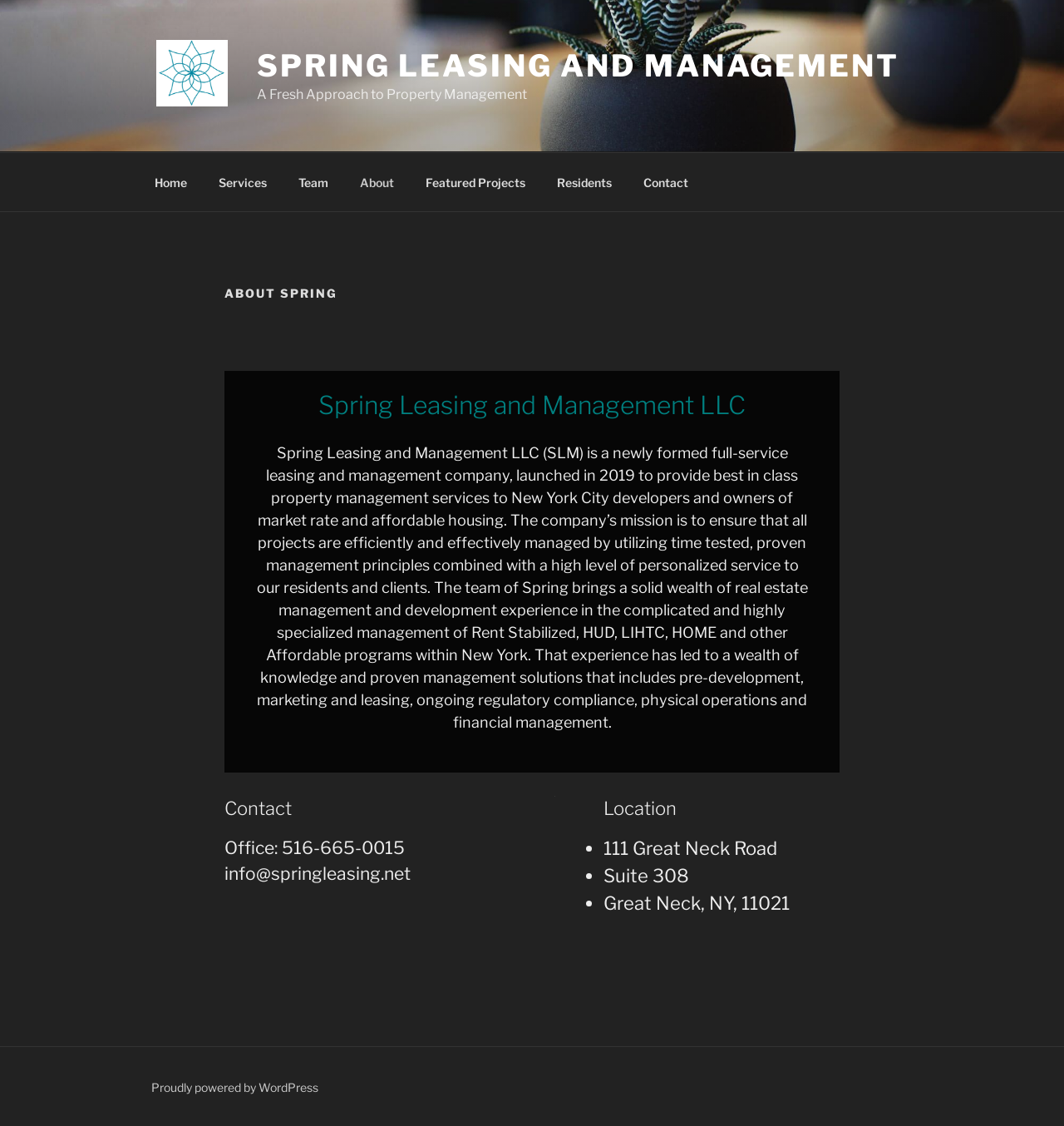What is the phone number of the office?
Answer the question with a single word or phrase, referring to the image.

516-665-0015